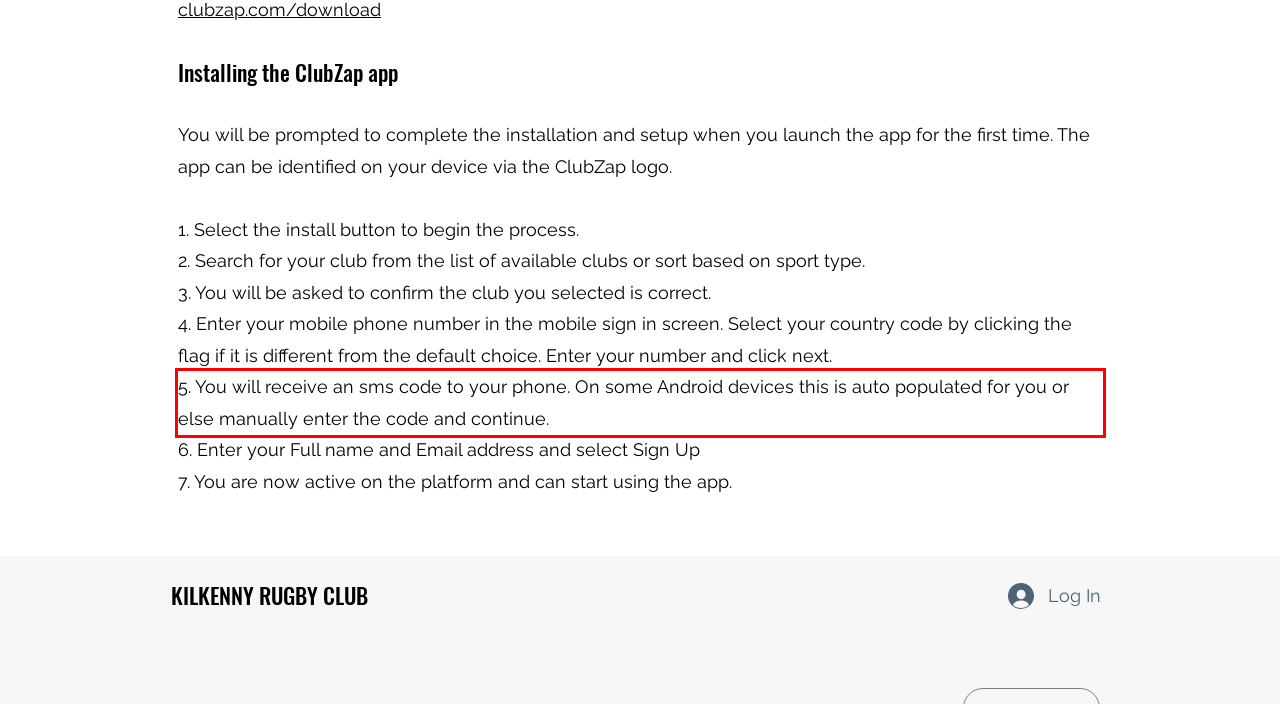Please perform OCR on the text content within the red bounding box that is highlighted in the provided webpage screenshot.

5. You will receive an sms code to your phone. On some Android devices this is auto populated for you or else manually enter the code and continue.